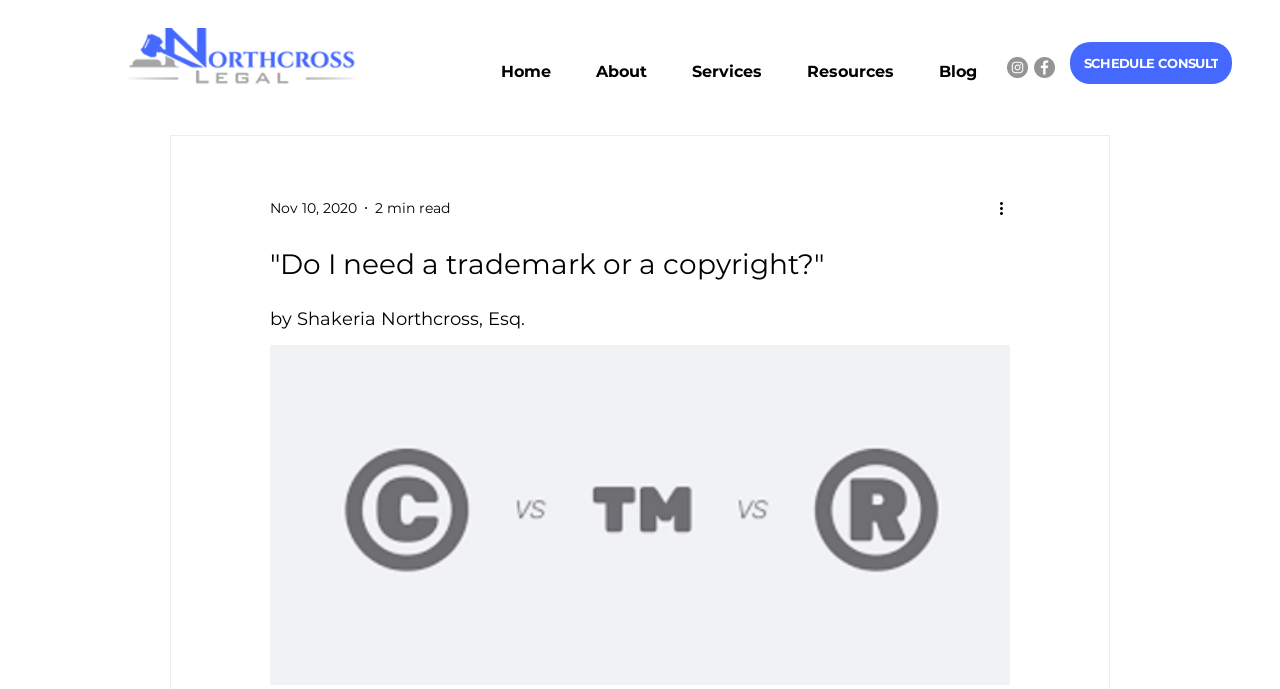What is the estimated reading time of the blog post?
Refer to the image and provide a thorough answer to the question.

I found the estimated reading time by looking at the text '2 min read' which is present below the heading of the blog post.